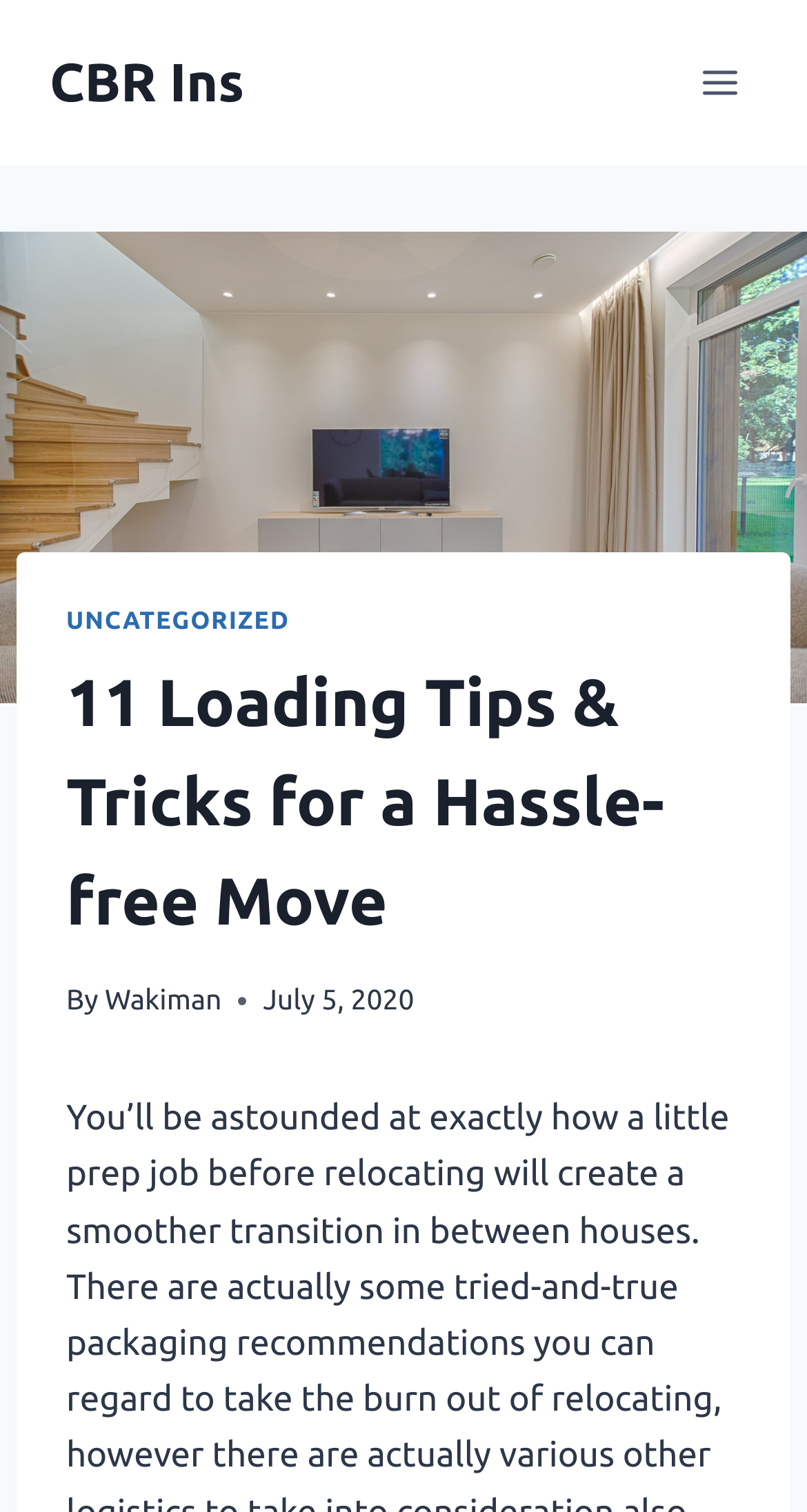Determine the bounding box coordinates of the UI element that matches the following description: "Uncategorized". The coordinates should be four float numbers between 0 and 1 in the format [left, top, right, bottom].

[0.082, 0.402, 0.359, 0.42]